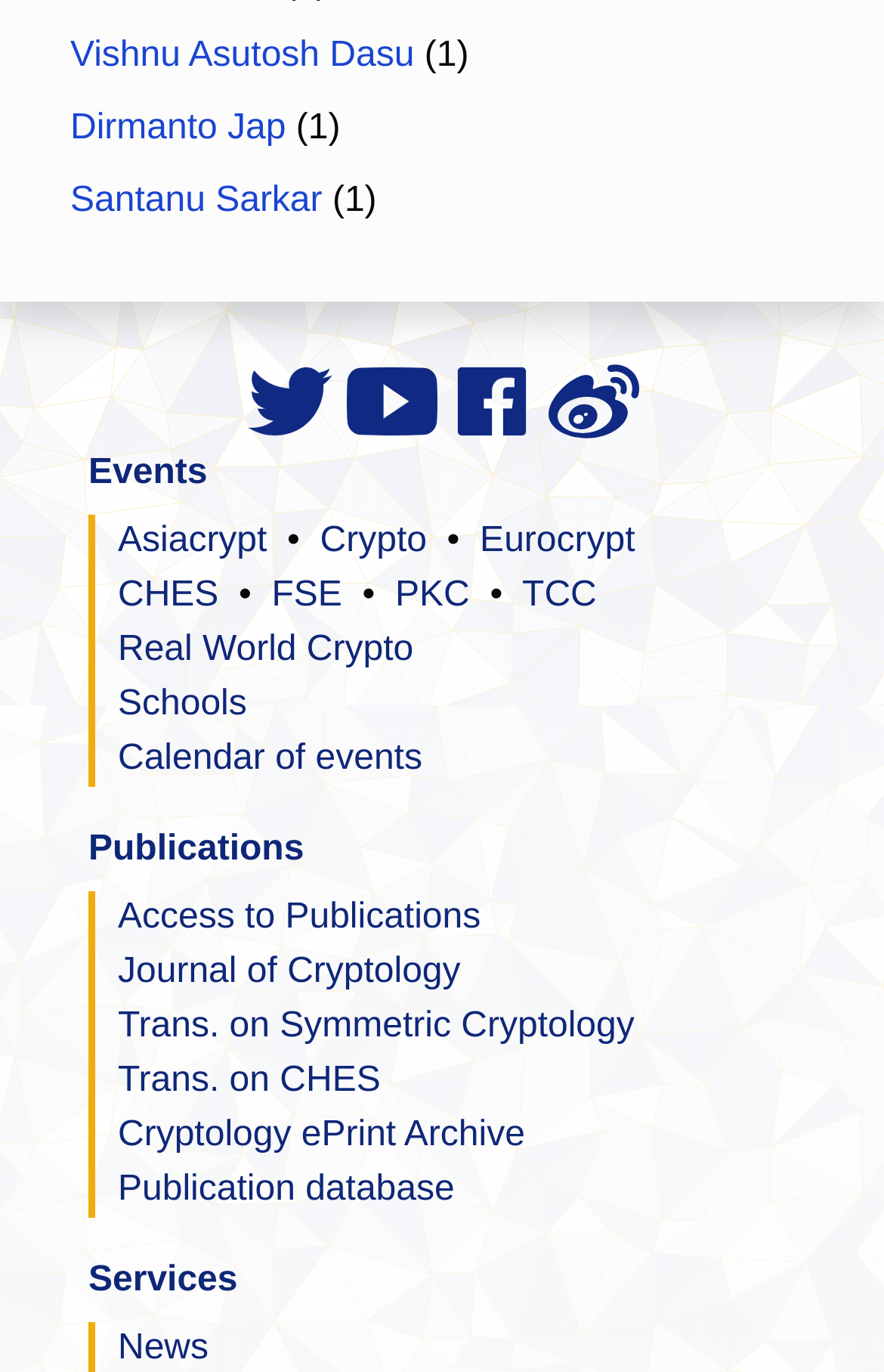Please find and report the bounding box coordinates of the element to click in order to perform the following action: "Read News". The coordinates should be expressed as four float numbers between 0 and 1, in the format [left, top, right, bottom].

[0.133, 0.968, 0.236, 0.996]